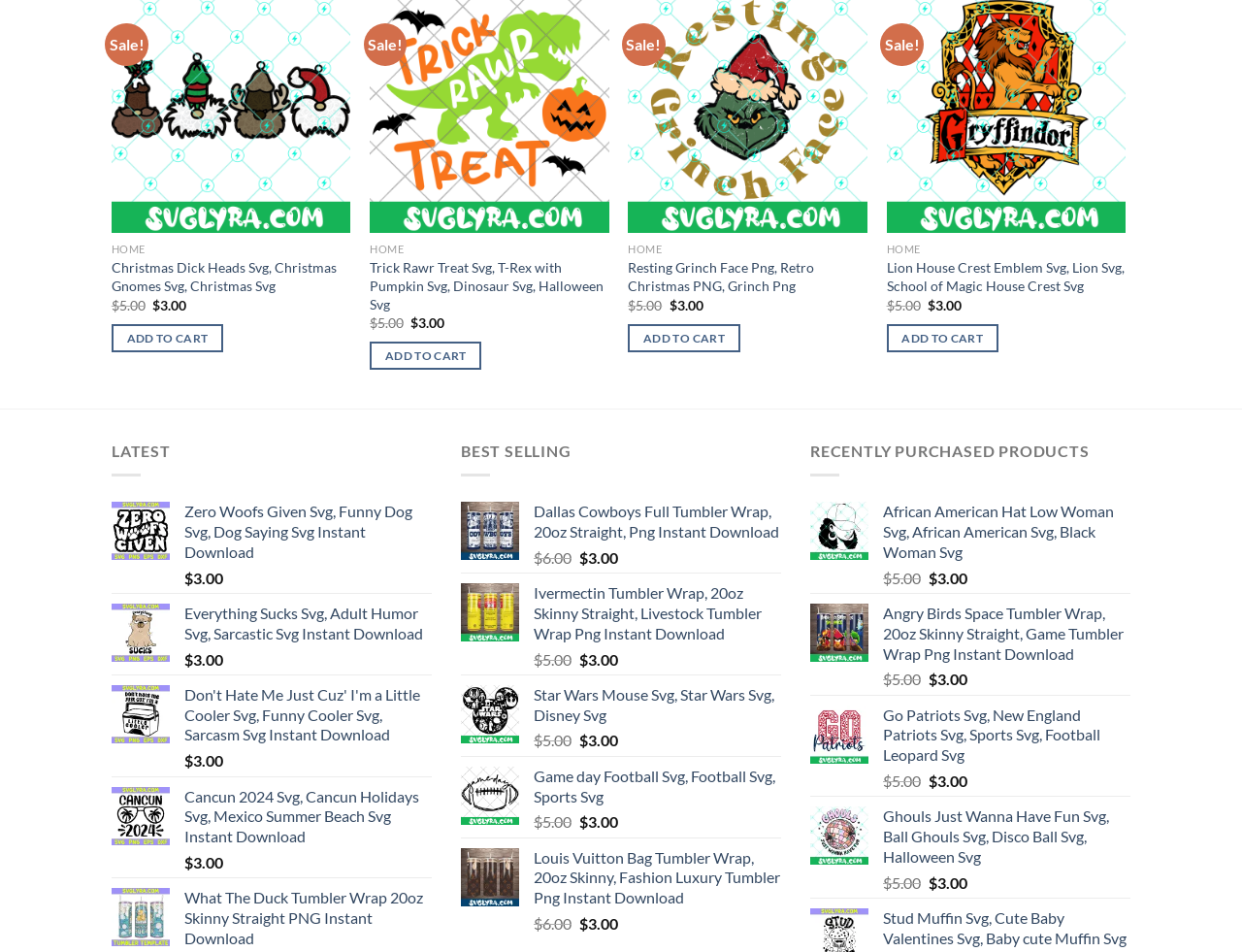Please identify the bounding box coordinates of the region to click in order to complete the task: "Add 'Christmas Dick Heads Svg, Christmas Gnomes Svg, Christmas Svg' to cart". The coordinates must be four float numbers between 0 and 1, specified as [left, top, right, bottom].

[0.09, 0.34, 0.18, 0.37]